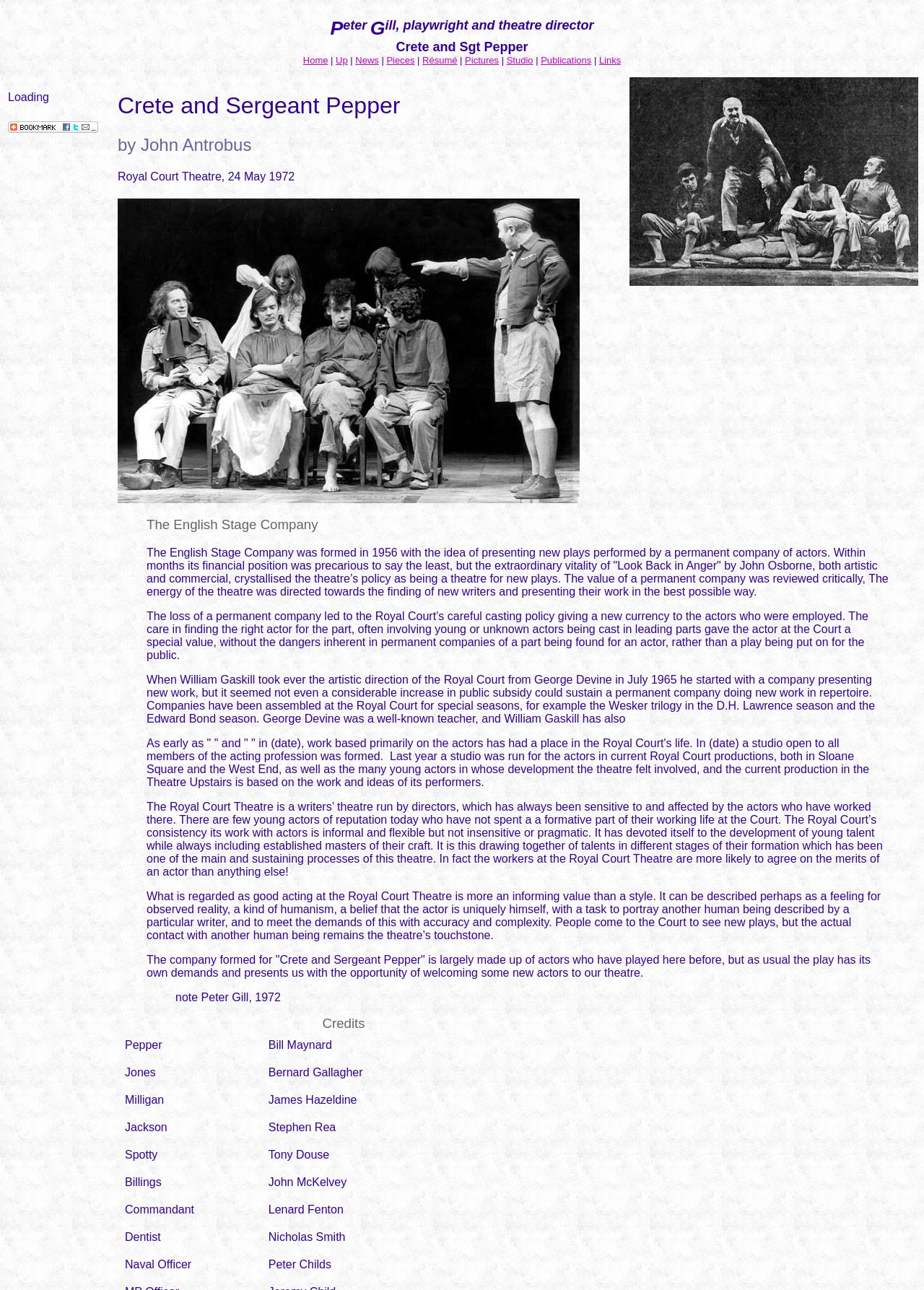Determine the title of the webpage and give its text content.

Crete and Sergeant Pepper